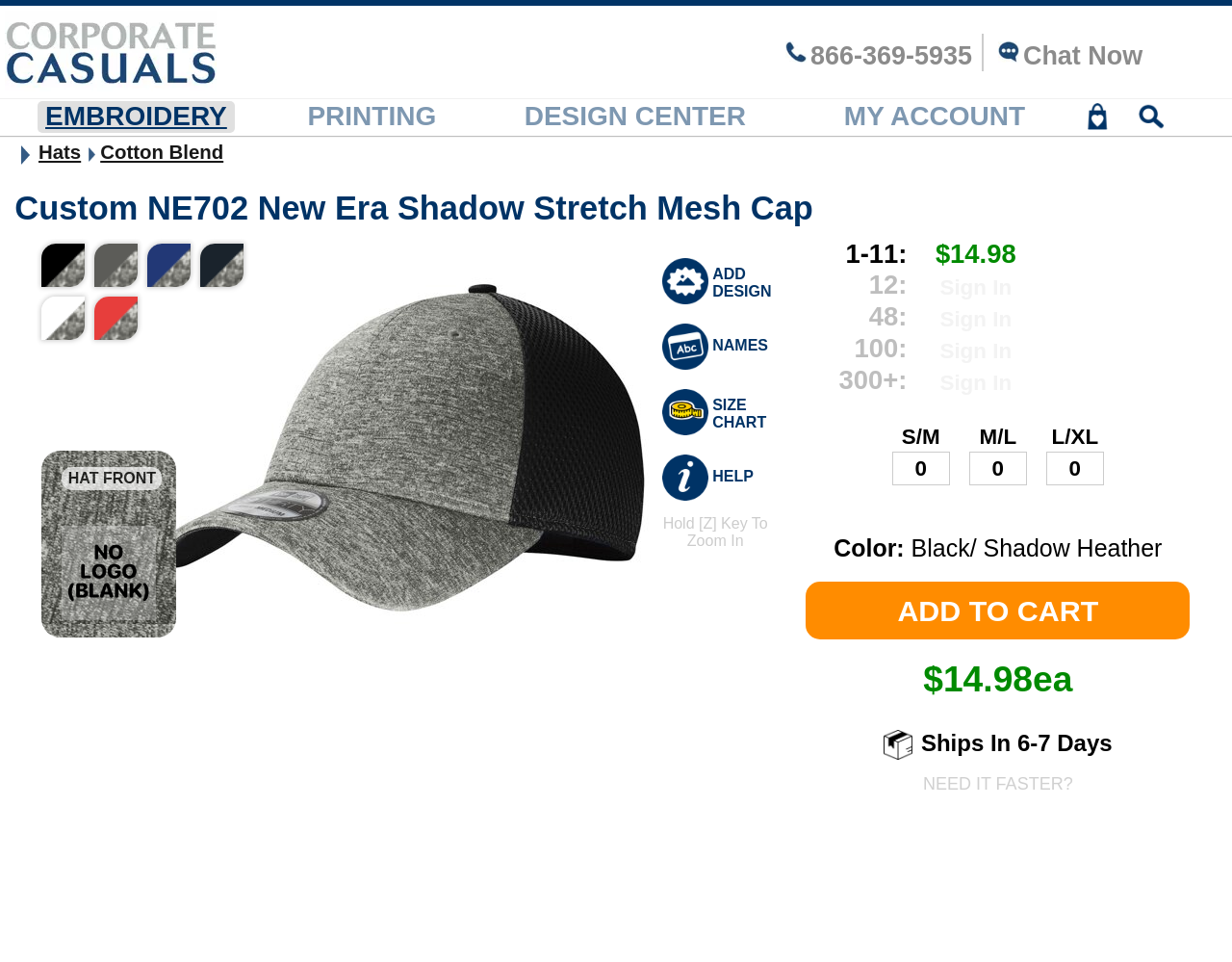Please find the bounding box coordinates of the element that must be clicked to perform the given instruction: "Click the Corporate Casuals logo". The coordinates should be four float numbers from 0 to 1, i.e., [left, top, right, bottom].

[0.004, 0.011, 0.176, 0.095]